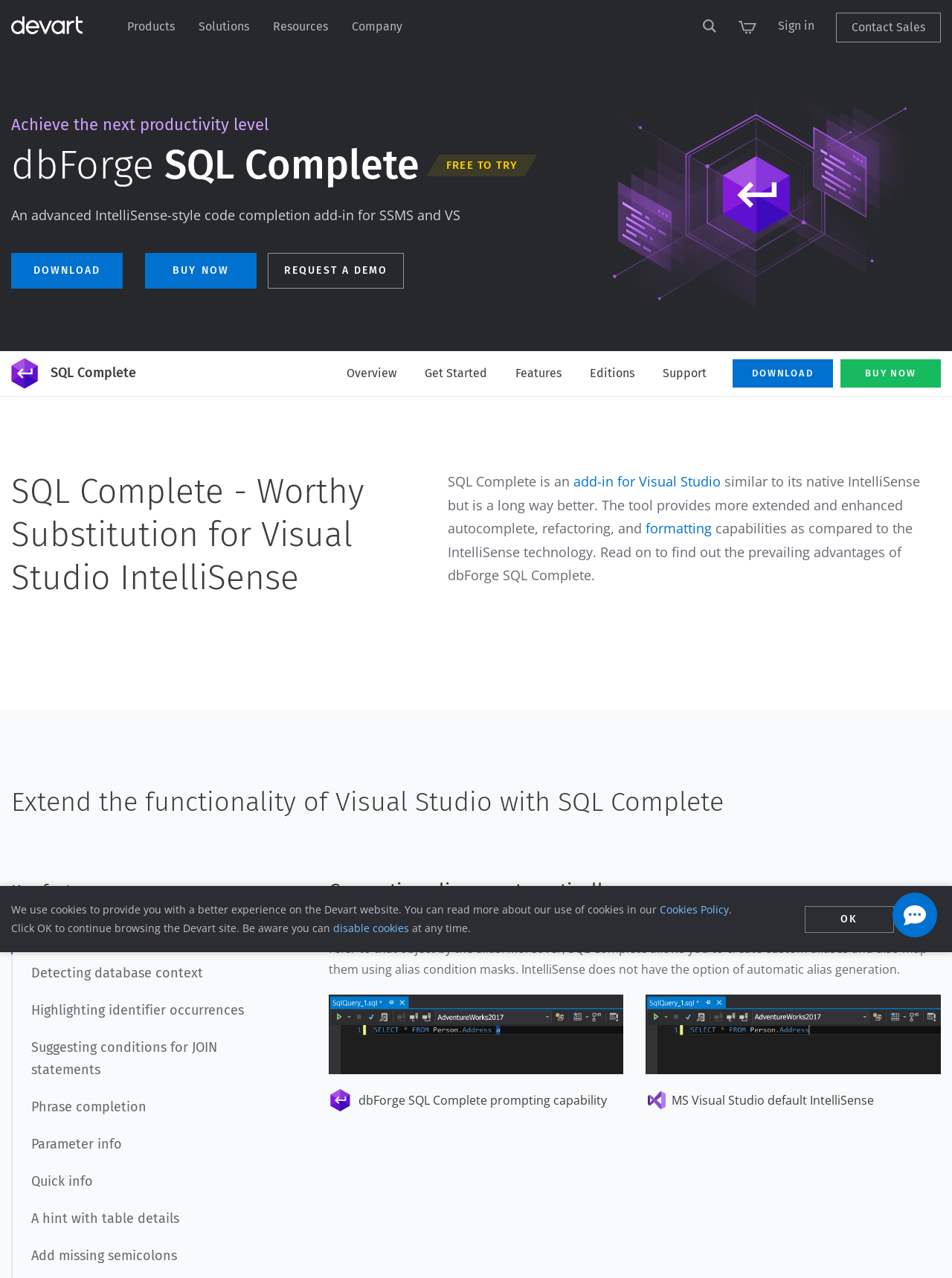Identify the bounding box of the UI element that matches this description: "Request a demo".

[0.281, 0.198, 0.425, 0.226]